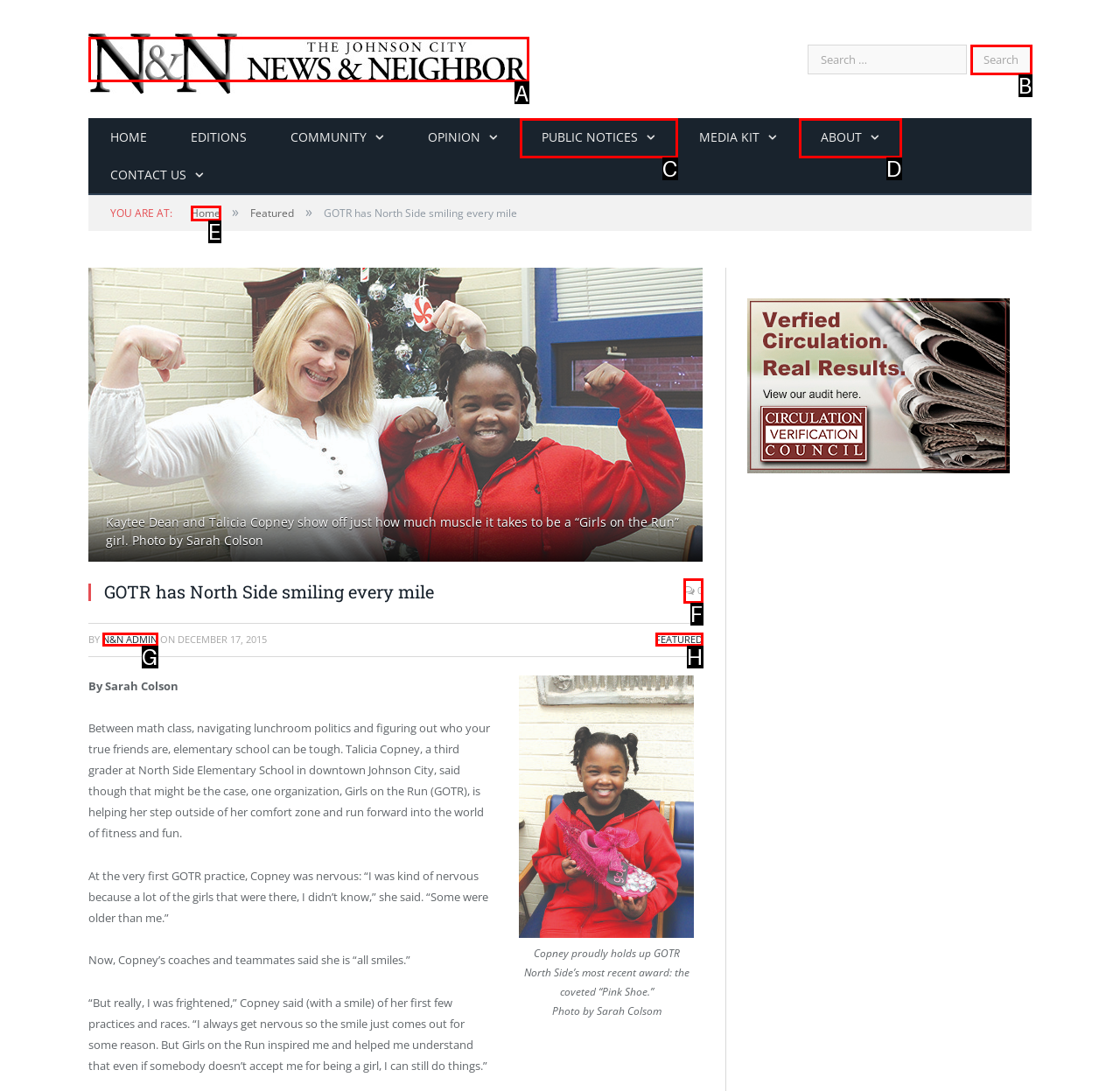Decide which letter you need to select to fulfill the task: Read the news and neighbor
Answer with the letter that matches the correct option directly.

A